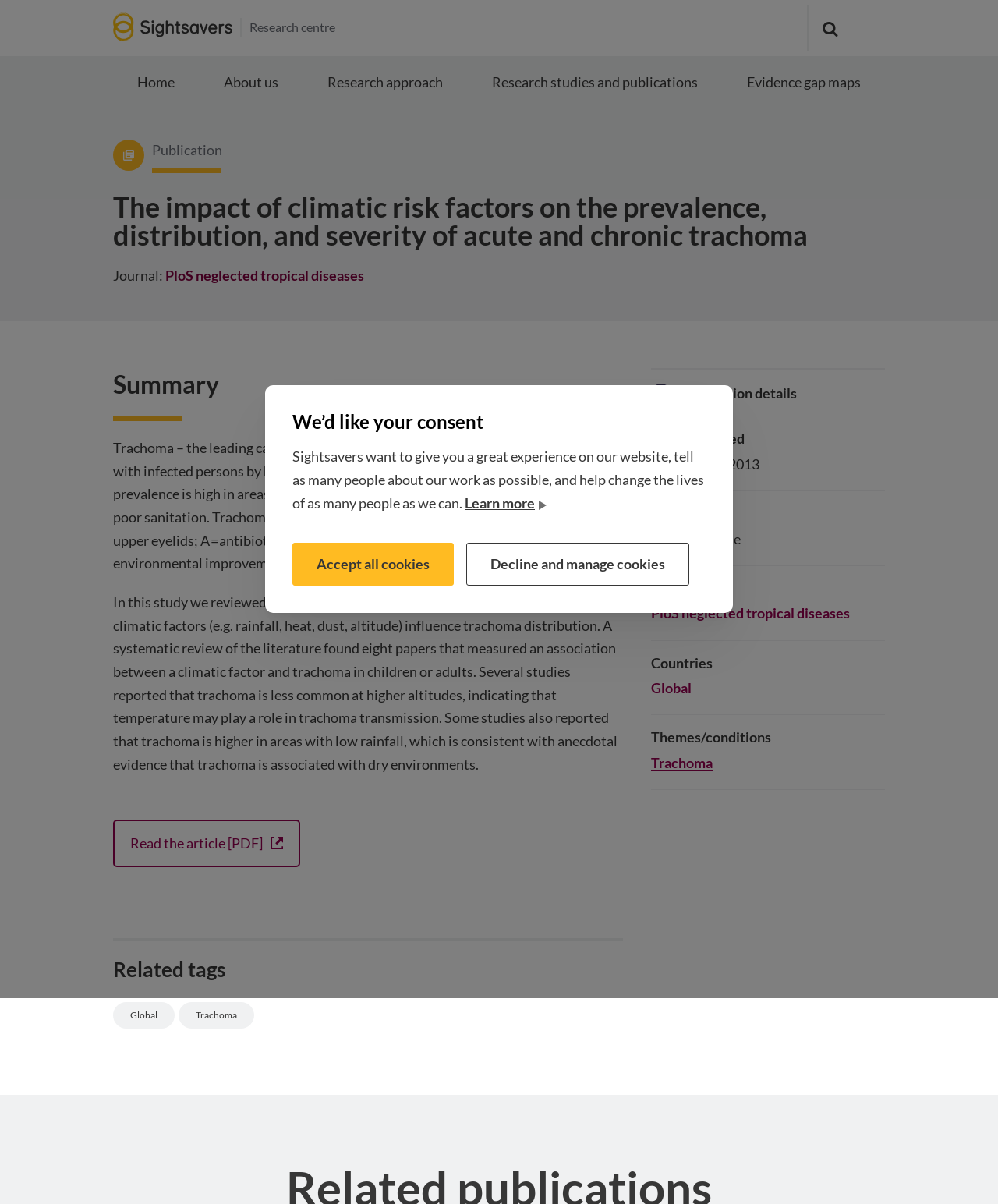Extract the top-level heading from the webpage and provide its text.

The impact of climatic risk factors on the prevalence, distribution, and severity of acute and chronic trachoma